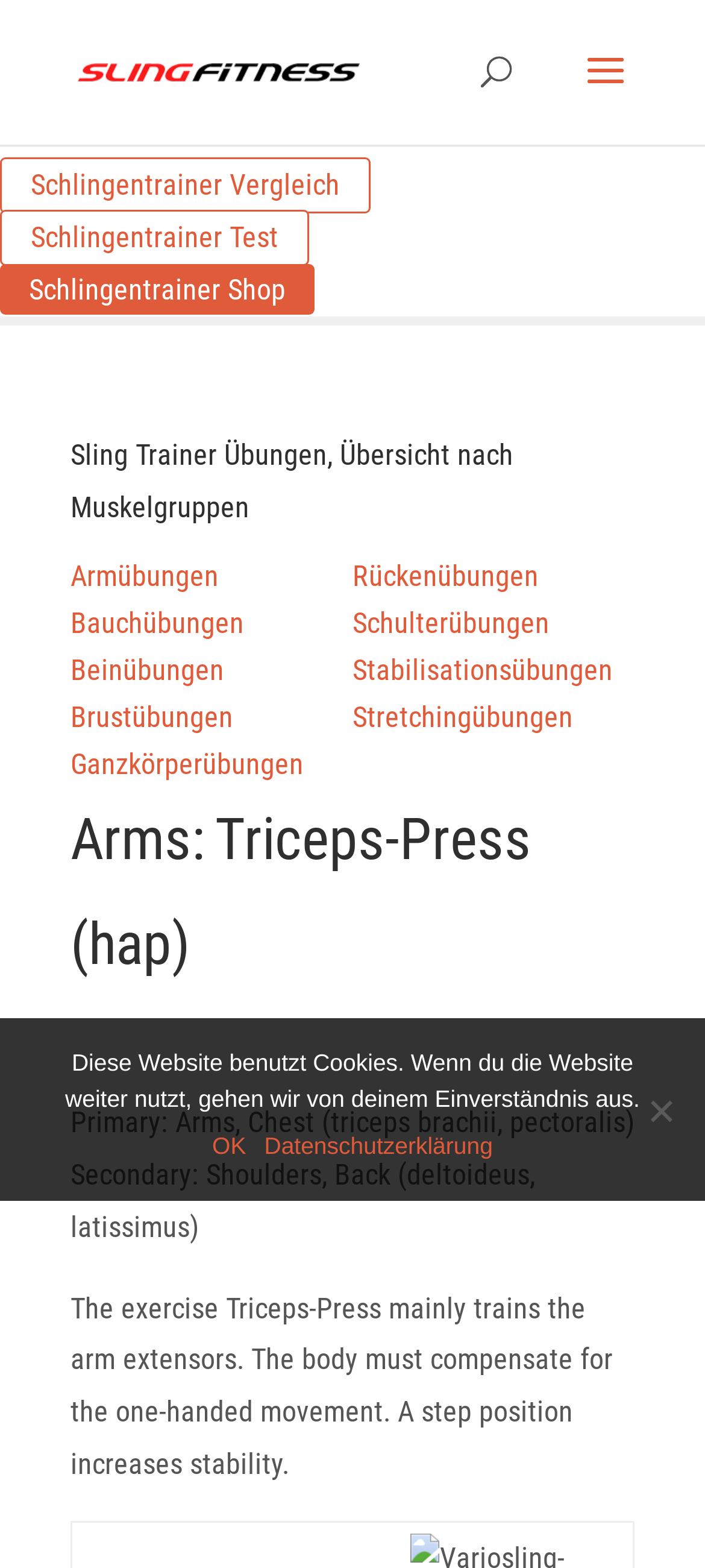How many links are available on the webpage?
Please use the image to provide an in-depth answer to the question.

I counted the number of link elements on the webpage, which are Sling Training und Suspension Training mit dem Sling Trainer, Schlingentrainer Vergleich, Schlingentrainer Test, Schlingentrainer Shop, Armübungen, Bauchübungen, Beinübungen, Brustübungen, Ganzkörperübungen, Rückenübungen, and Schulterübungen. Therefore, there are 11 links available on the webpage.